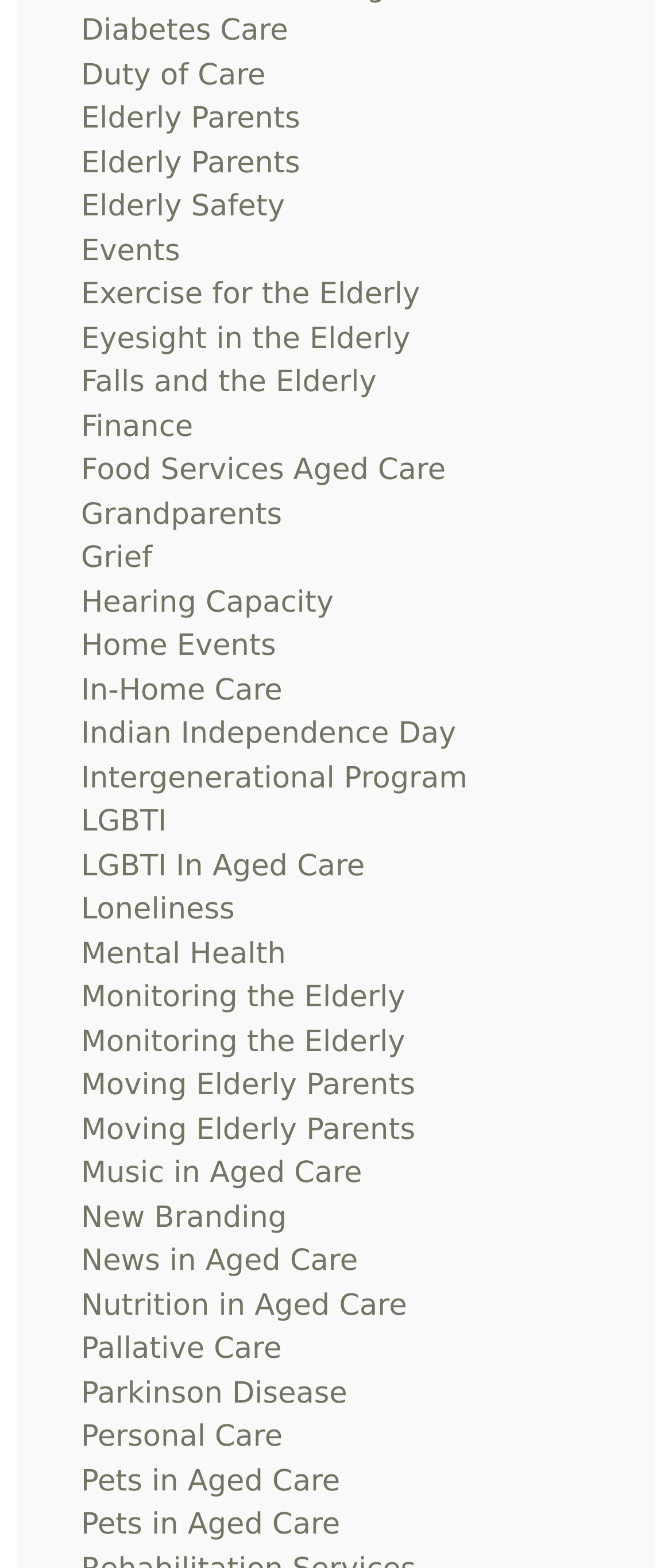Please identify the bounding box coordinates of the element on the webpage that should be clicked to follow this instruction: "Learn about Exercise for the Elderly". The bounding box coordinates should be given as four float numbers between 0 and 1, formatted as [left, top, right, bottom].

[0.121, 0.177, 0.625, 0.199]